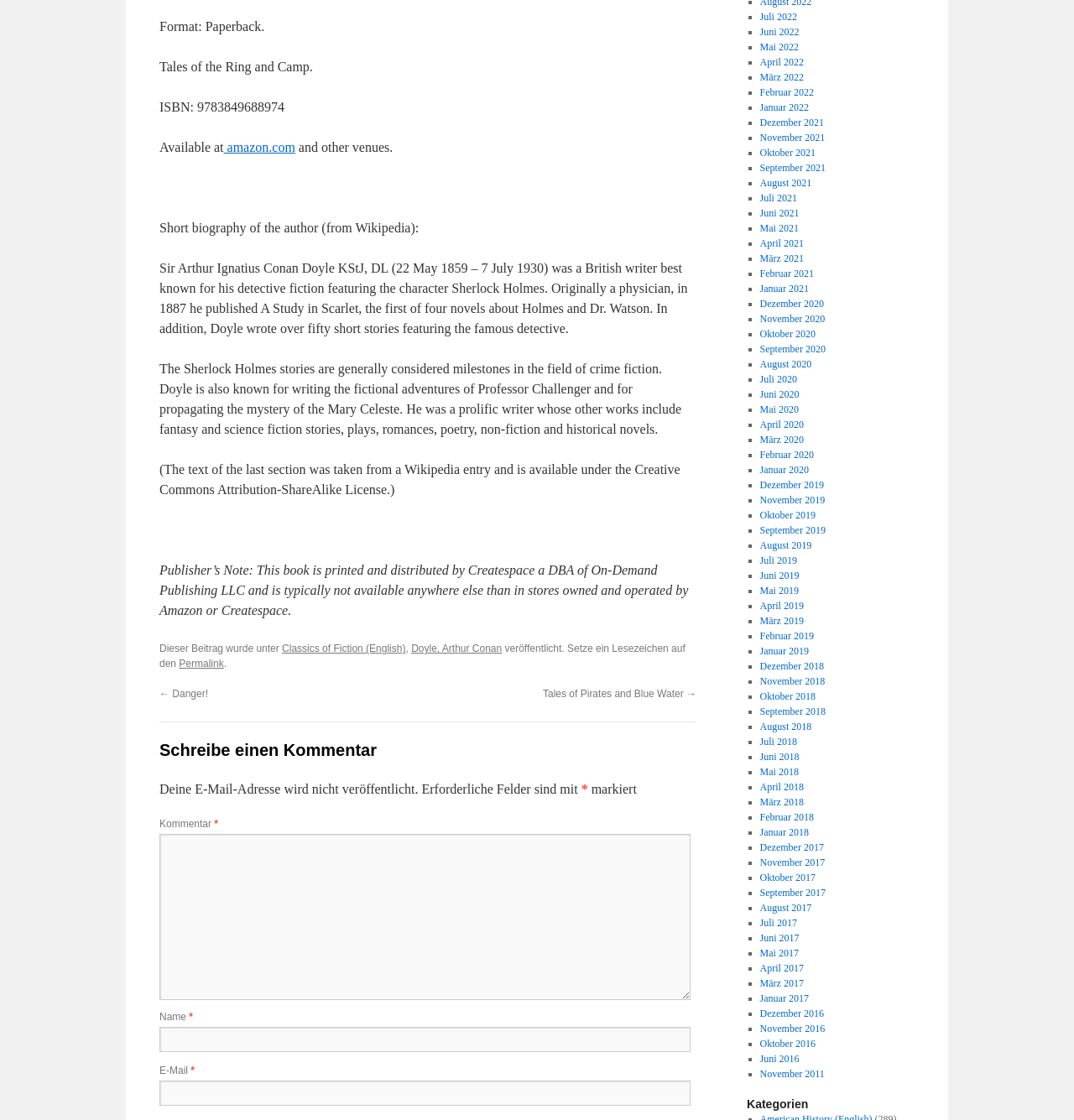Please determine the bounding box coordinates of the element to click on in order to accomplish the following task: "Click on the 'Classics of Fiction (English)' link". Ensure the coordinates are four float numbers ranging from 0 to 1, i.e., [left, top, right, bottom].

[0.263, 0.574, 0.378, 0.584]